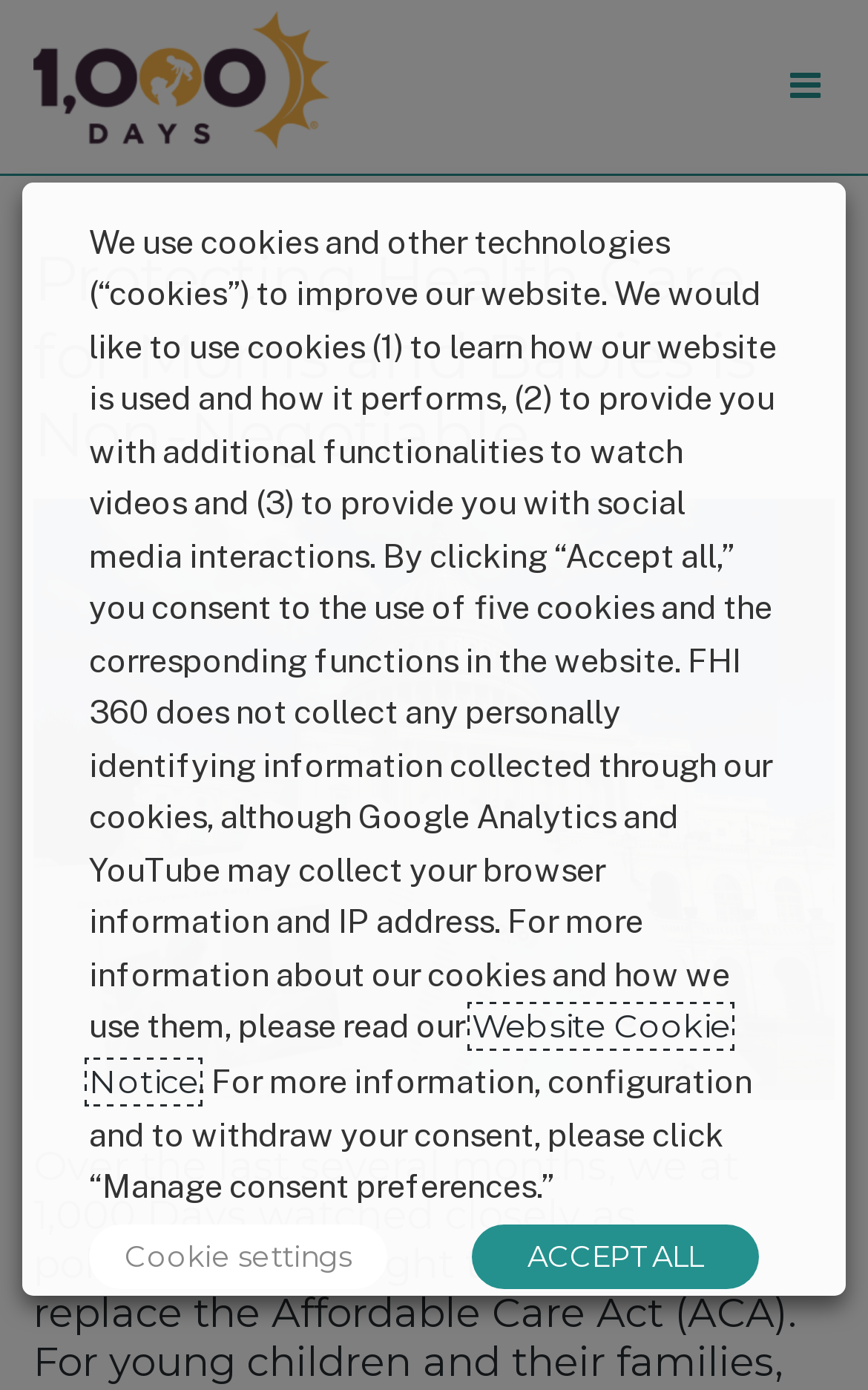Utilize the details in the image to give a detailed response to the question: What is the purpose of the cookies?

The purpose of the cookies can be found in the cookie consent dialog, which states that the cookies are used to 'improve our website', 'provide additional functionalities', and 'provide social media interactions'.